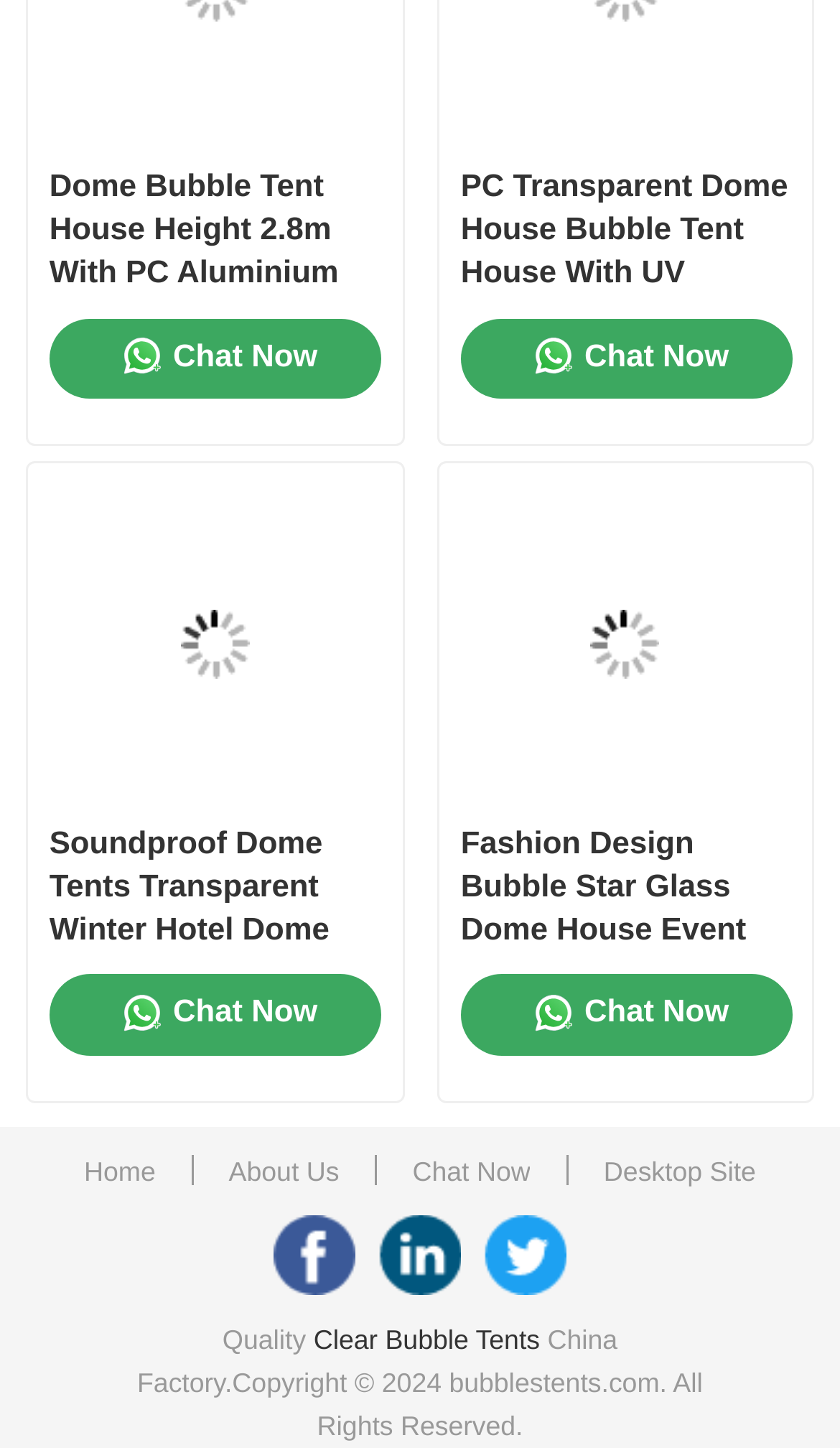What is the copyright year of the webpage?
Based on the image, please offer an in-depth response to the question.

I looked for the copyright information at the bottom of the webpage and found the year 2024 mentioned.